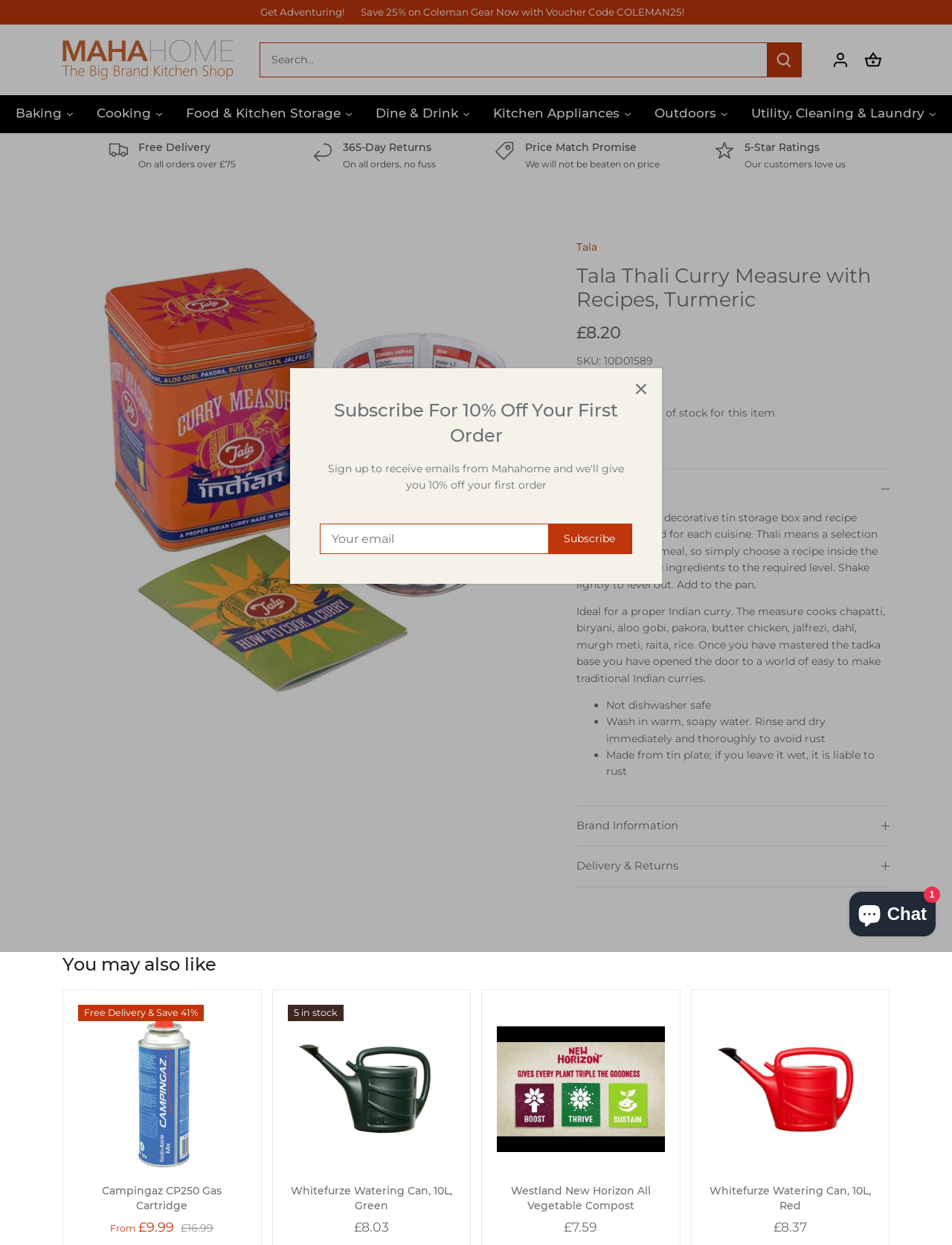Please locate the bounding box coordinates of the element's region that needs to be clicked to follow the instruction: "Search for products". The bounding box coordinates should be provided as four float numbers between 0 and 1, i.e., [left, top, right, bottom].

[0.273, 0.035, 0.806, 0.061]